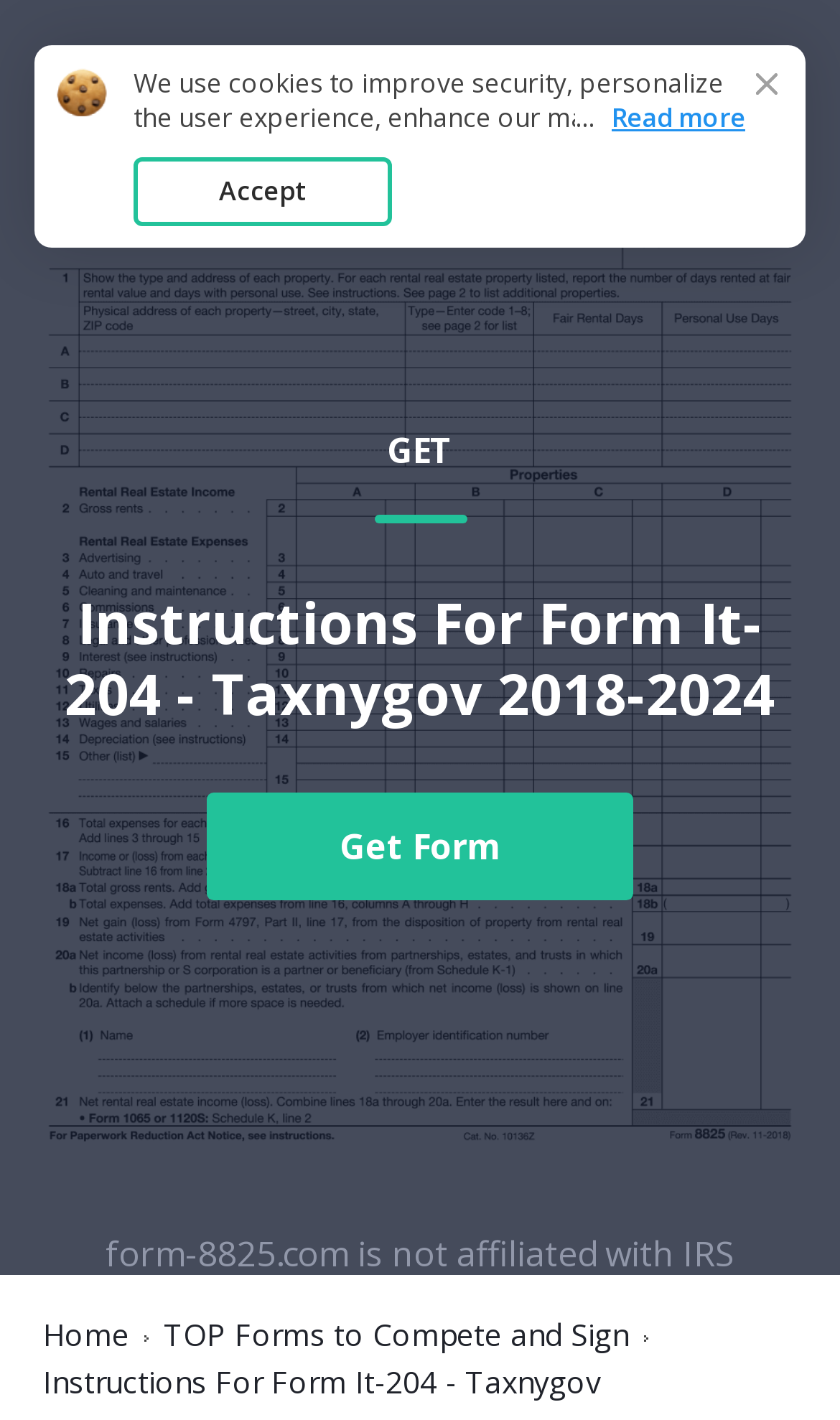Identify the bounding box coordinates for the UI element described by the following text: "Accept". Provide the coordinates as four float numbers between 0 and 1, in the format [left, top, right, bottom].

[0.159, 0.111, 0.467, 0.159]